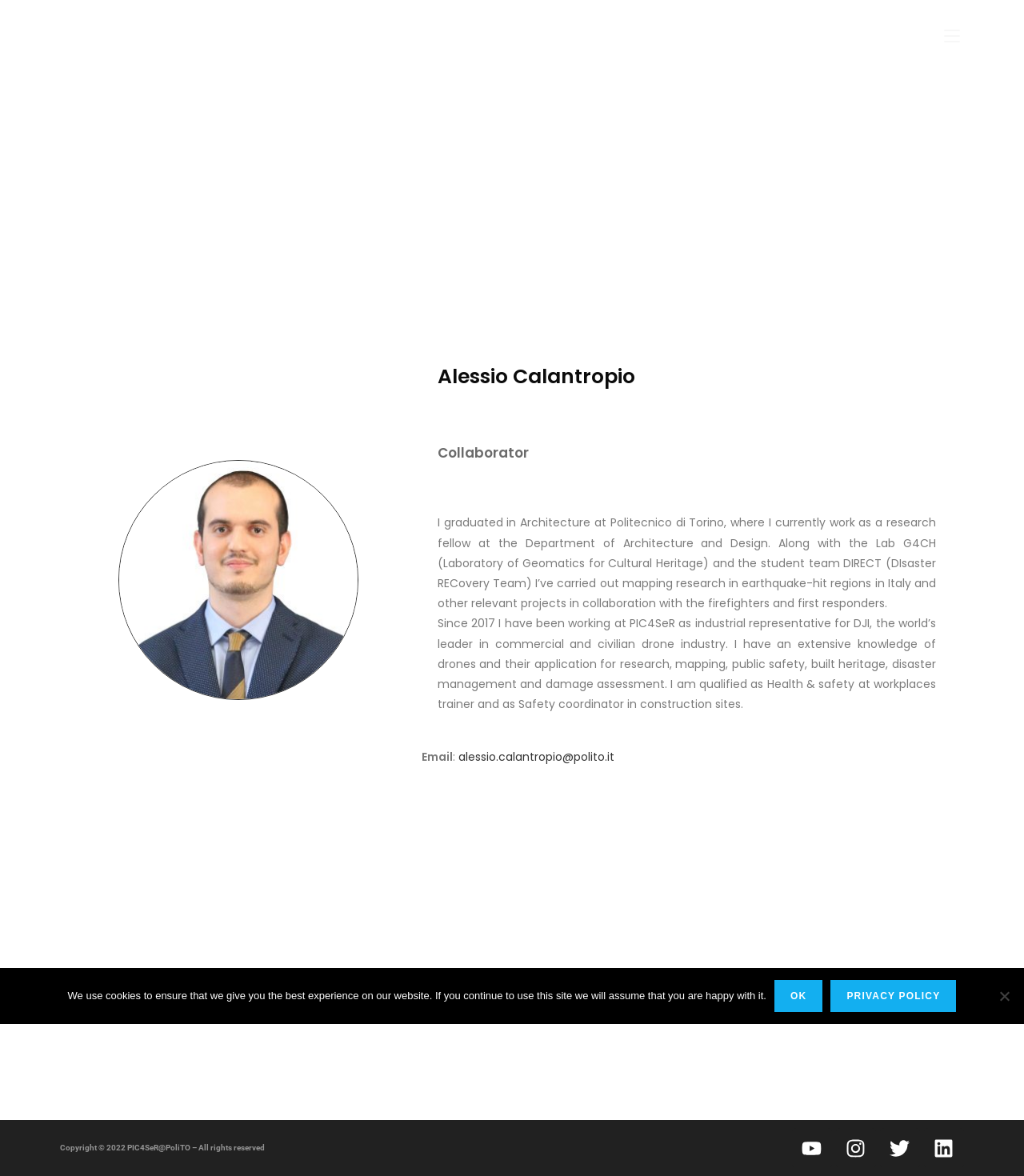Given the element description, predict the bounding box coordinates in the format (top-left x, top-left y, bottom-right x, bottom-right y), using floating point numbers between 0 and 1: Privacy policy

[0.811, 0.833, 0.934, 0.861]